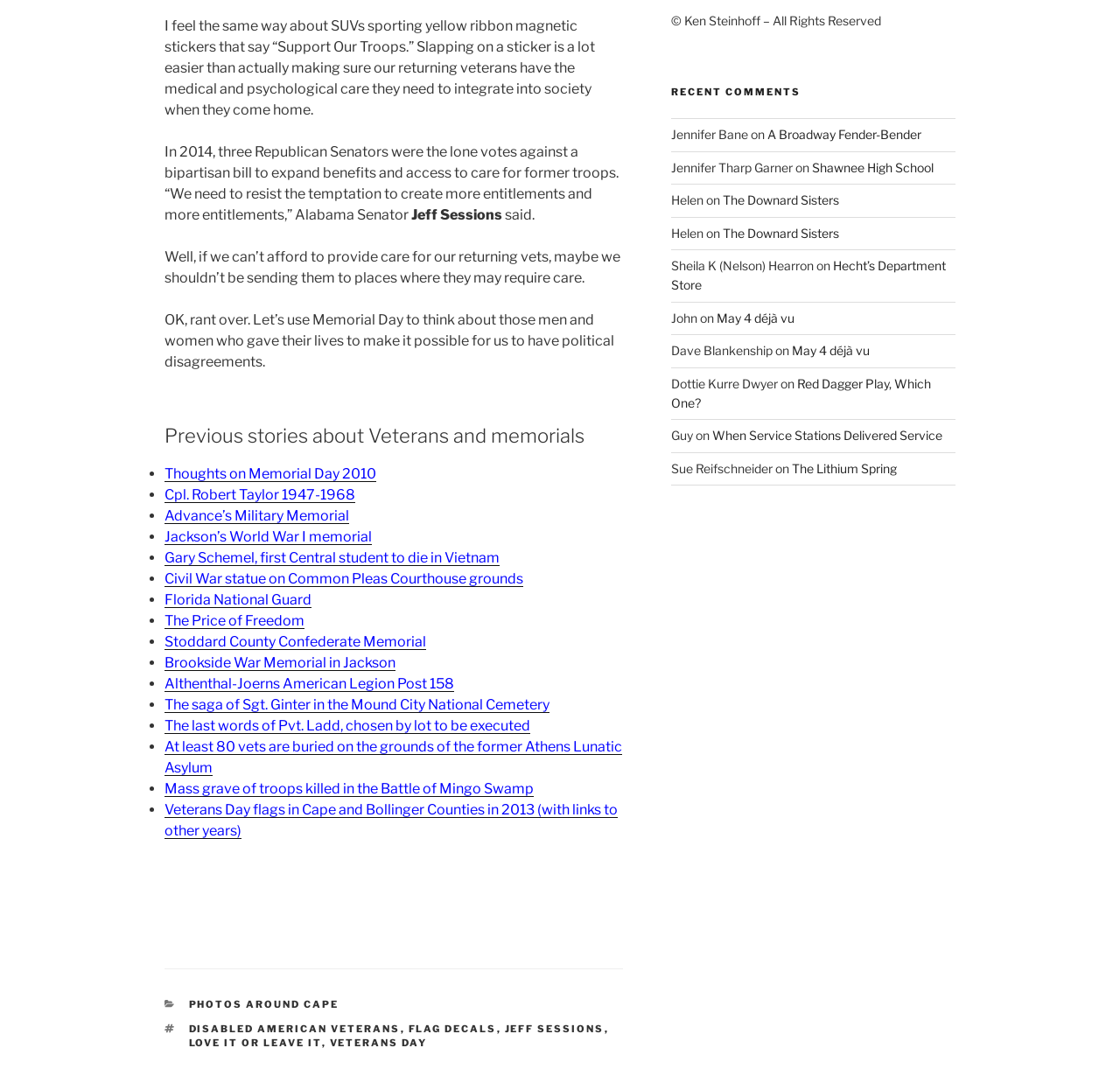Please identify the bounding box coordinates of the element's region that needs to be clicked to fulfill the following instruction: "Click on the link 'Jackson’s World War I memorial'". The bounding box coordinates should consist of four float numbers between 0 and 1, i.e., [left, top, right, bottom].

[0.147, 0.491, 0.332, 0.507]